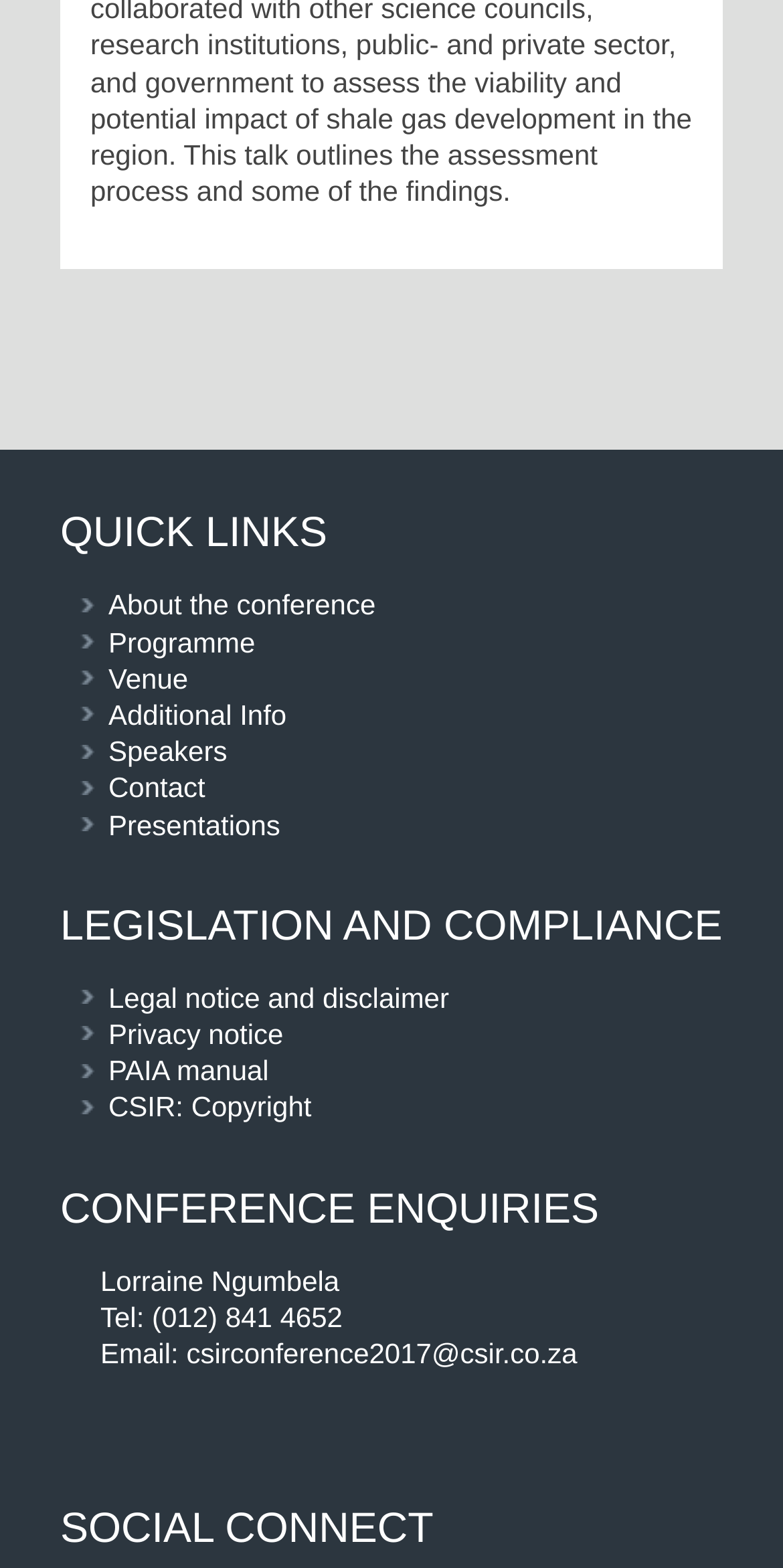Please analyze the image and provide a thorough answer to the question:
What is the email address for conference enquiries?

I found the email address for conference enquiries under the 'CONFERENCE ENQUIRIES' heading, which is 'csirconference2017@csir.co.za'.